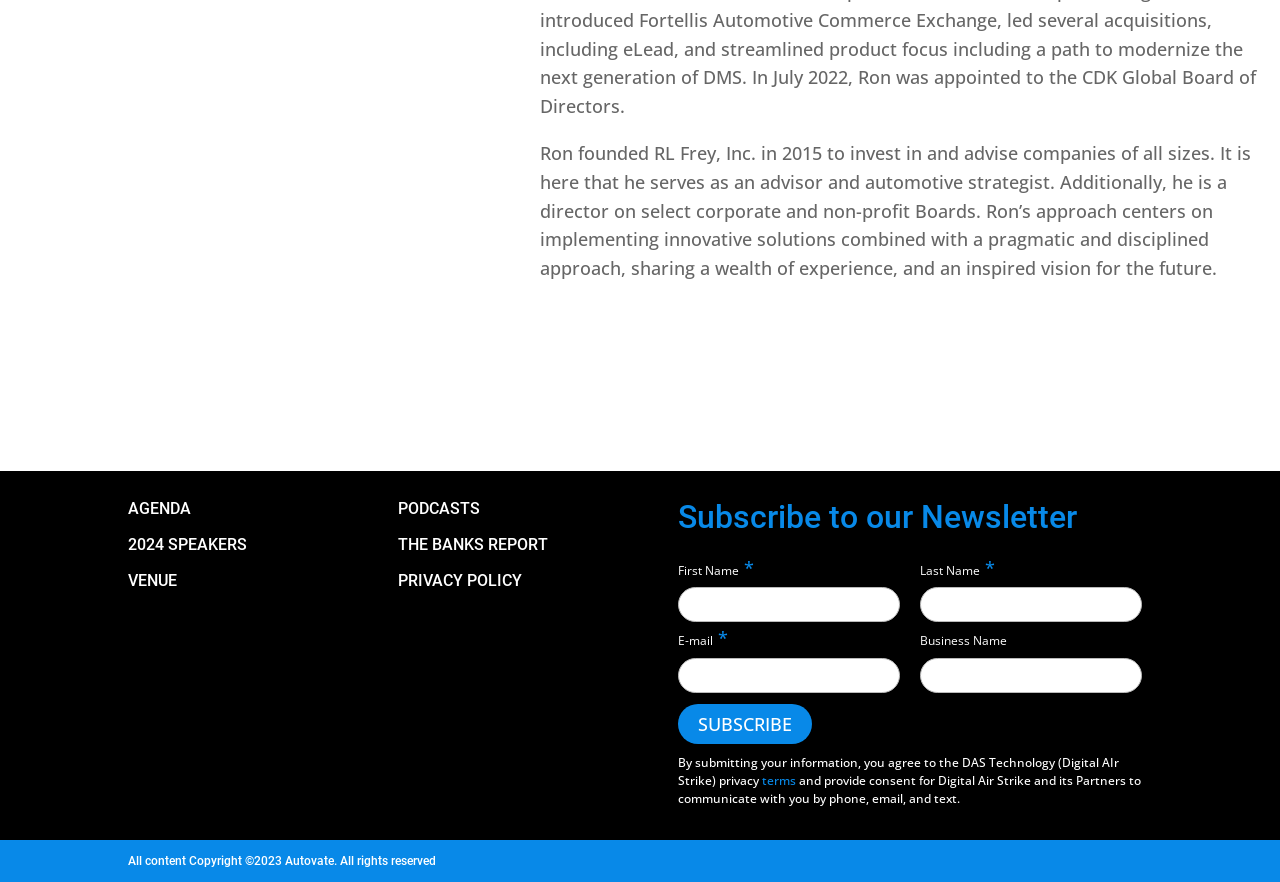From the element description: "parent_node: First Name * name="3f746946-34b4-442c-a677-e232cdd2bc40"", extract the bounding box coordinates of the UI element. The coordinates should be expressed as four float numbers between 0 and 1, in the order [left, top, right, bottom].

[0.53, 0.666, 0.703, 0.706]